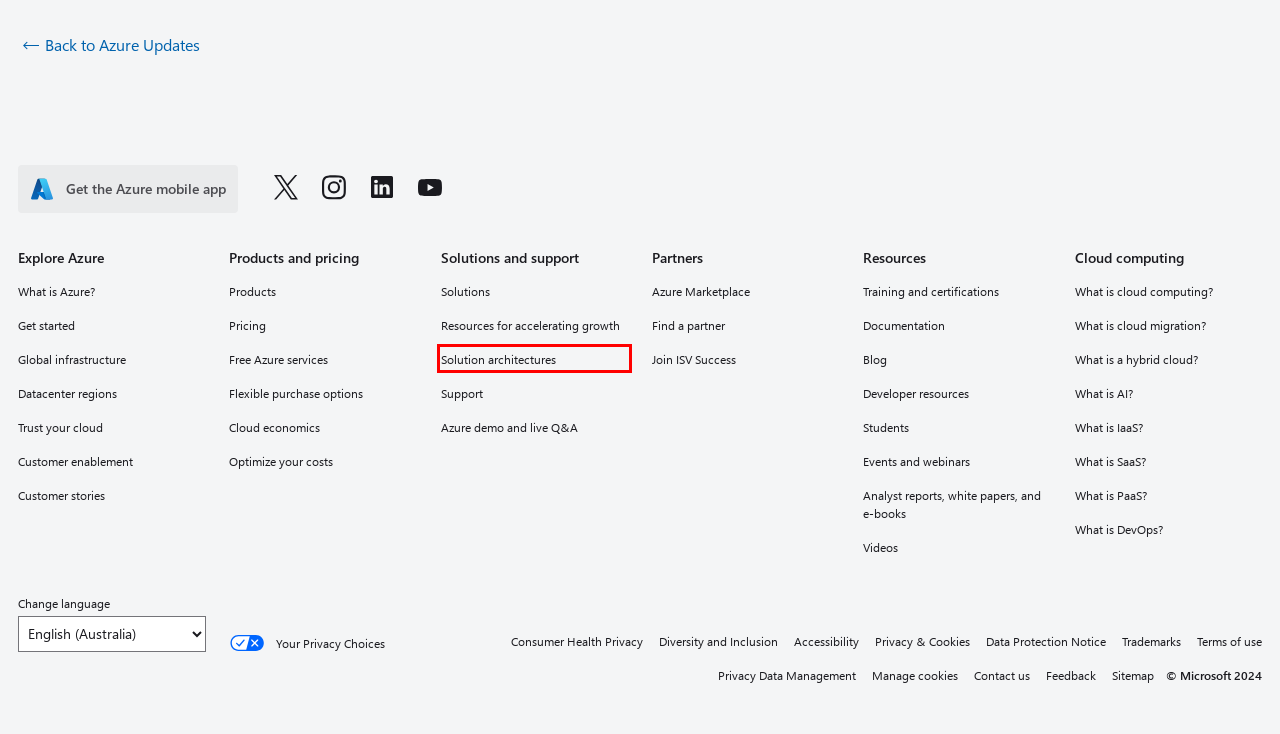Examine the screenshot of a webpage with a red bounding box around a specific UI element. Identify which webpage description best matches the new webpage that appears after clicking the element in the red bounding box. Here are the candidates:
A. Your request has been blocked. This could be
                        due to several reasons.
B. Trademark and Brand Guidelines | Microsoft Legal
C. Microsoft Global Diversity and Inclusion | Microsoft
D. 适用于 ISV 的 Microsoft Cloud | Microsoft
E. Browse Azure Architectures - Azure Architecture Center | Microsoft Learn
F. Microsoft Customer Stories
G. Accessibility Technology & Tools | Microsoft Accessibility
H. Azure documentation | Microsoft Learn

E